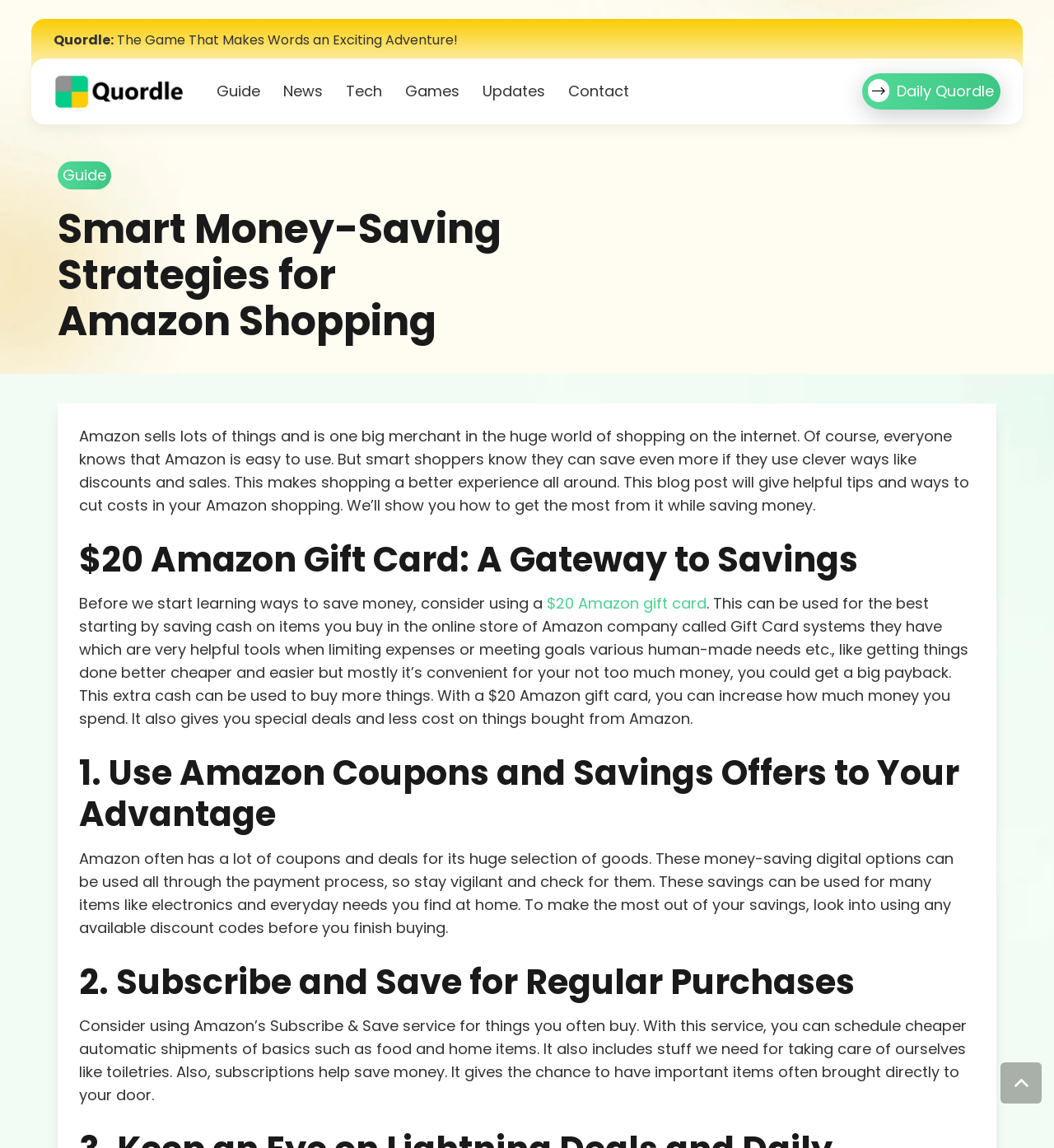Based on the image, please elaborate on the answer to the following question:
What is the benefit of using Amazon's Subscribe & Save service?

The question is asking about the benefit of using Amazon's Subscribe & Save service mentioned on the webpage. By reading the StaticText element that describes the service, we can see that it helps save money and gives the chance to have important items often brought directly to your door. Therefore, the answer is to save money.